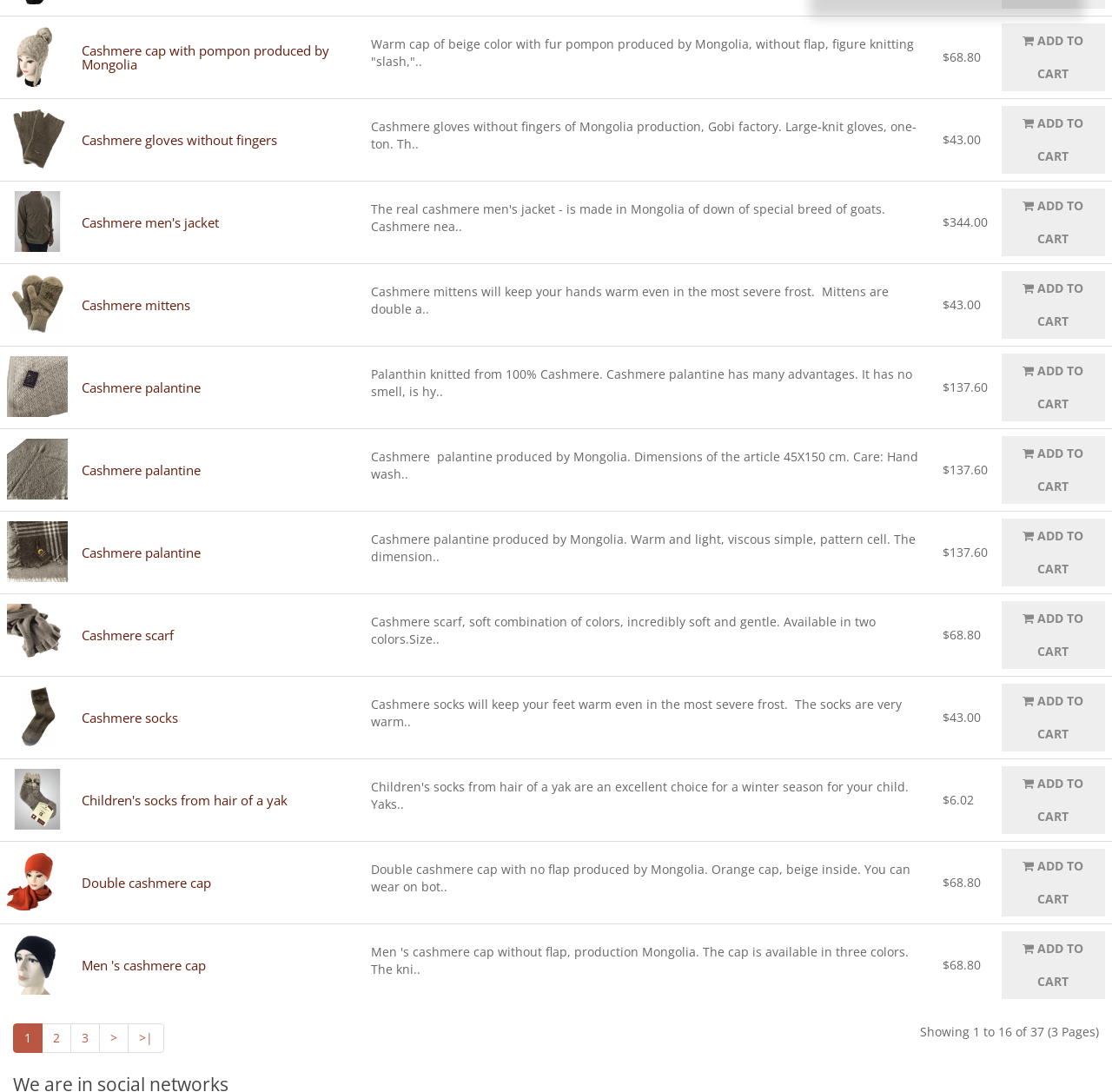Please determine the bounding box coordinates of the element's region to click in order to carry out the following instruction: "Add Cashmere gloves without fingers to cart". The coordinates should be four float numbers between 0 and 1, i.e., [left, top, right, bottom].

[0.901, 0.097, 0.994, 0.159]